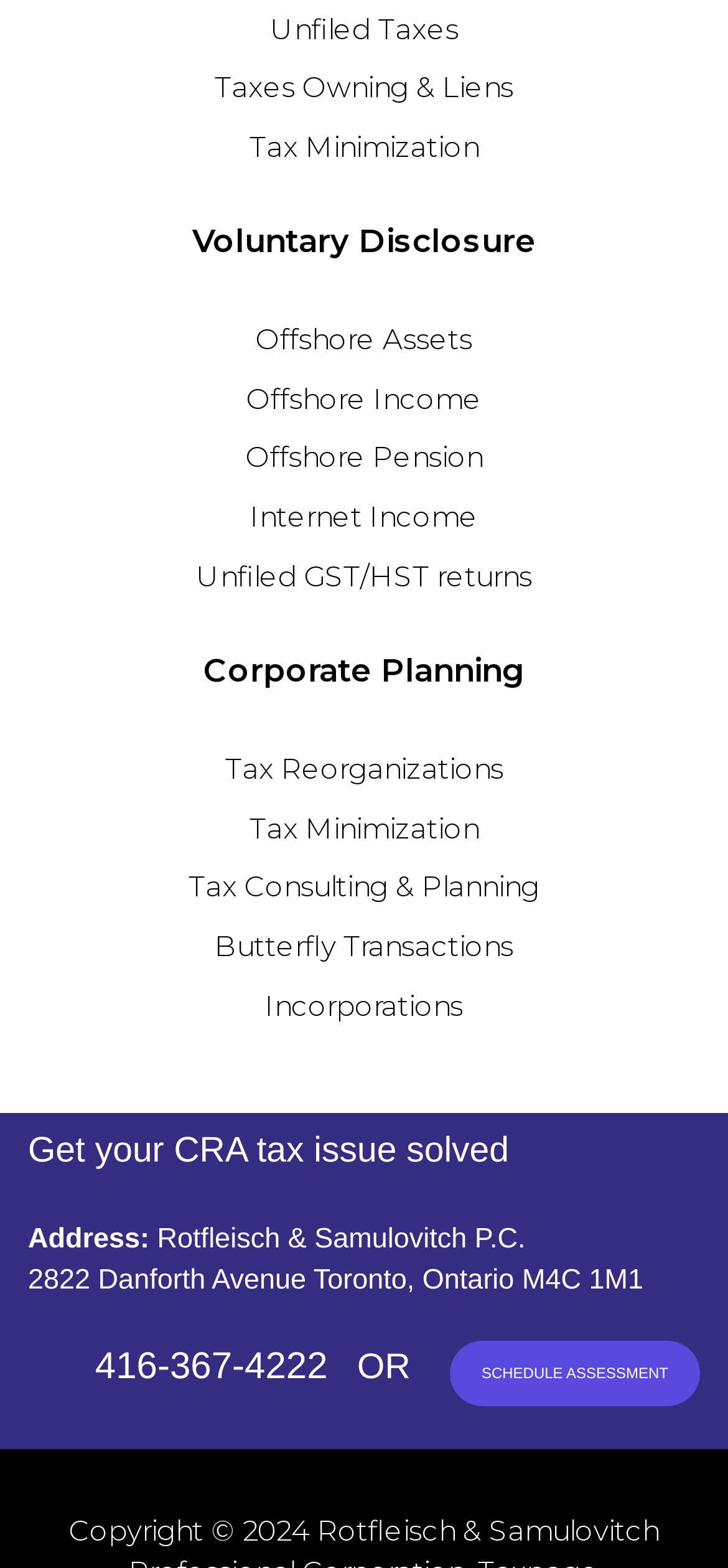Determine the bounding box coordinates of the clickable region to execute the instruction: "Call 416-367-4222". The coordinates should be four float numbers between 0 and 1, denoted as [left, top, right, bottom].

[0.131, 0.858, 0.45, 0.885]